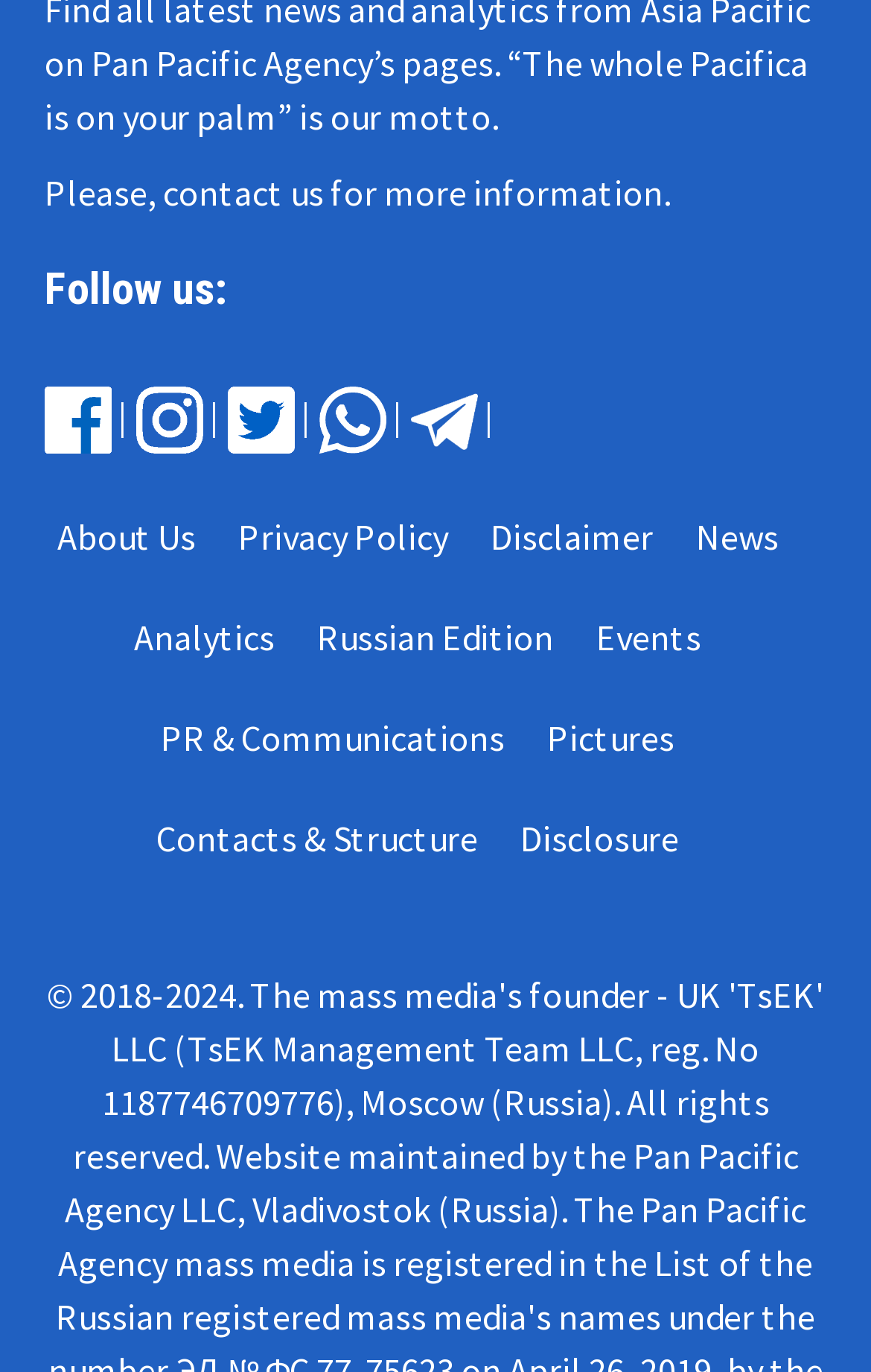Locate the bounding box coordinates of the element that should be clicked to fulfill the instruction: "go to about us page".

[0.065, 0.375, 0.265, 0.407]